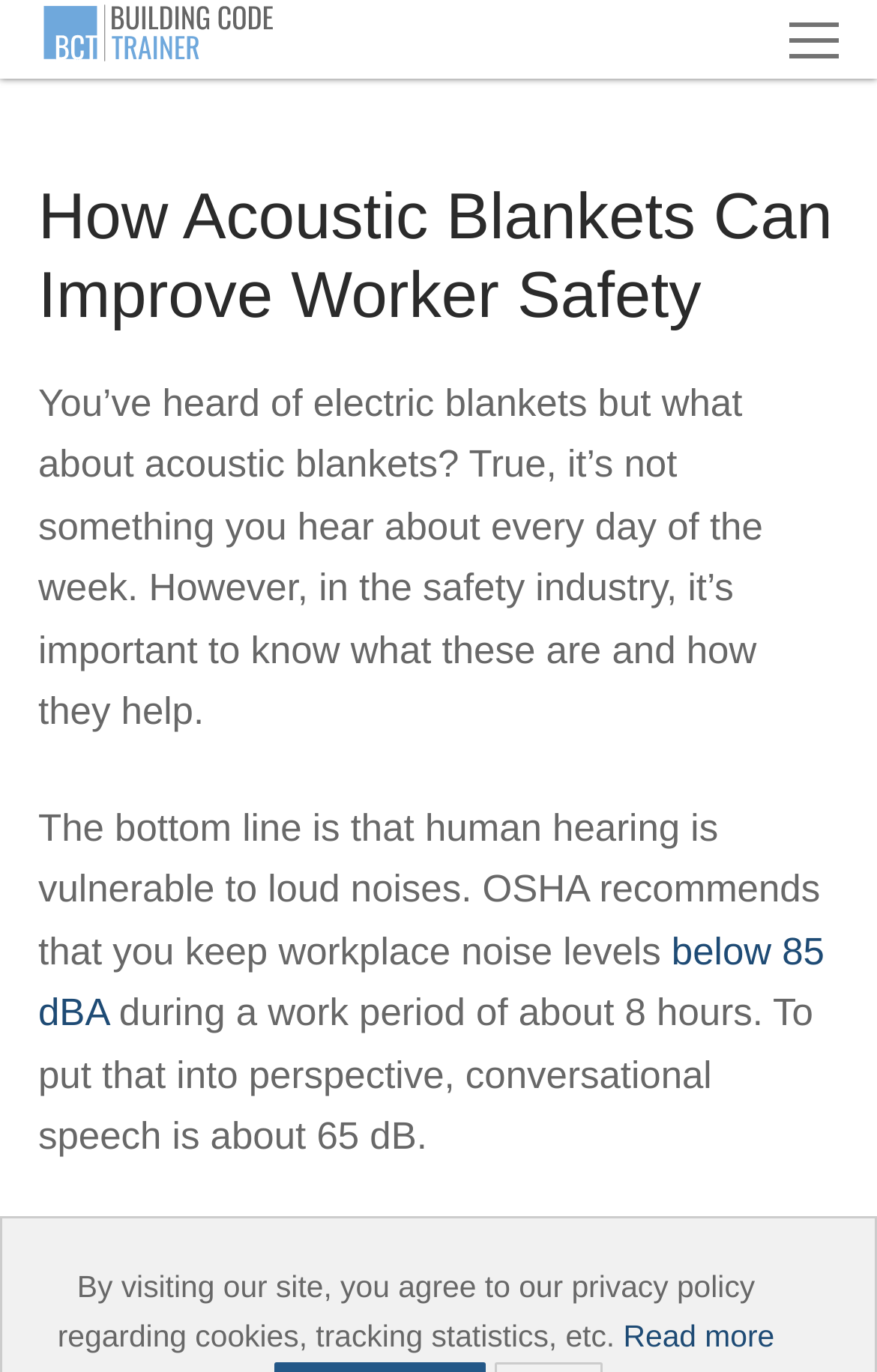Extract the primary headline from the webpage and present its text.

How Acoustic Blankets Can Improve Worker Safety